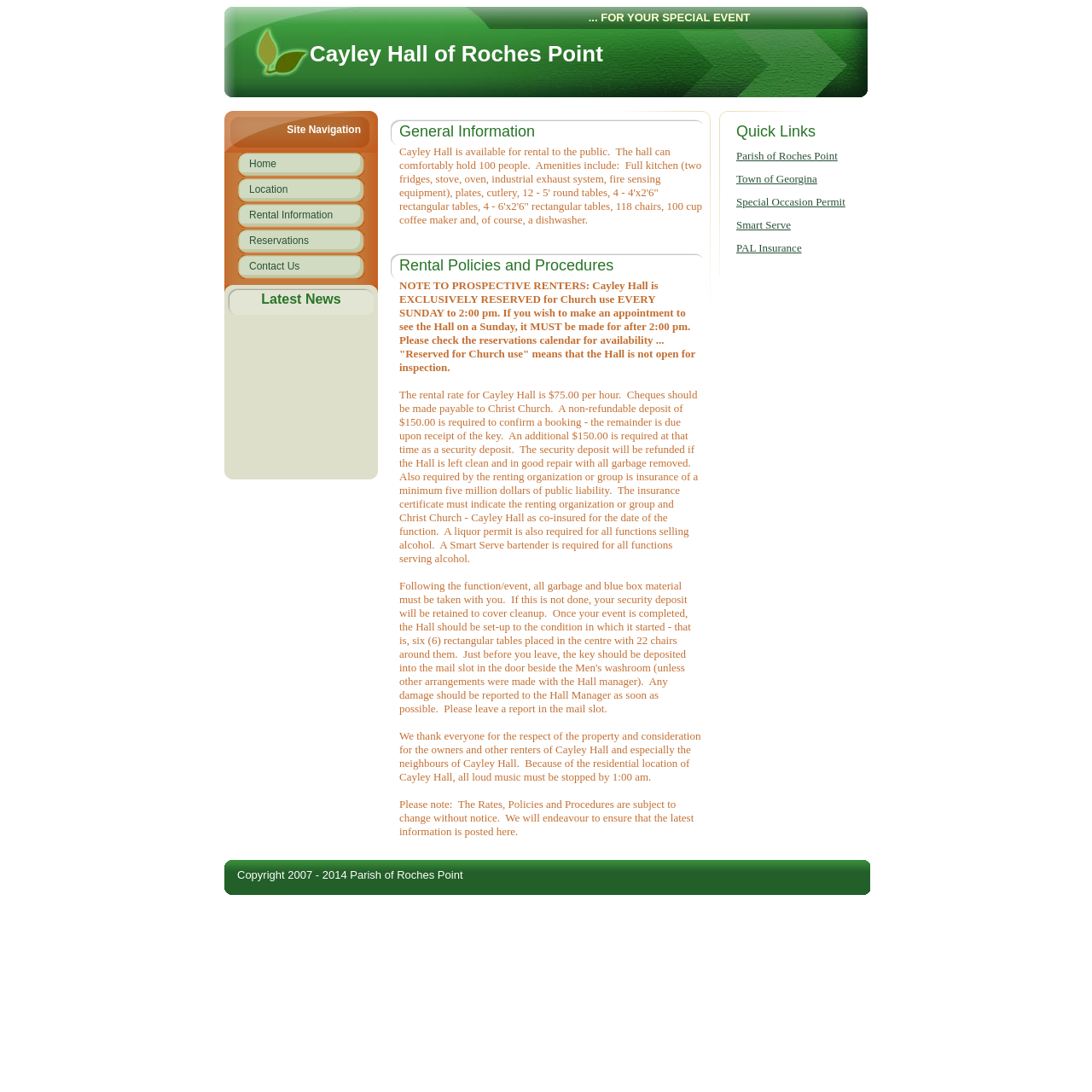What is the latest time loud music is allowed?
Refer to the image and give a detailed response to the question.

I found this information in the 'Rental Policies and Procedures' section, where it says 'Because of the residential location of Cayley Hall, all loud music must be stopped by 1:00 am.'